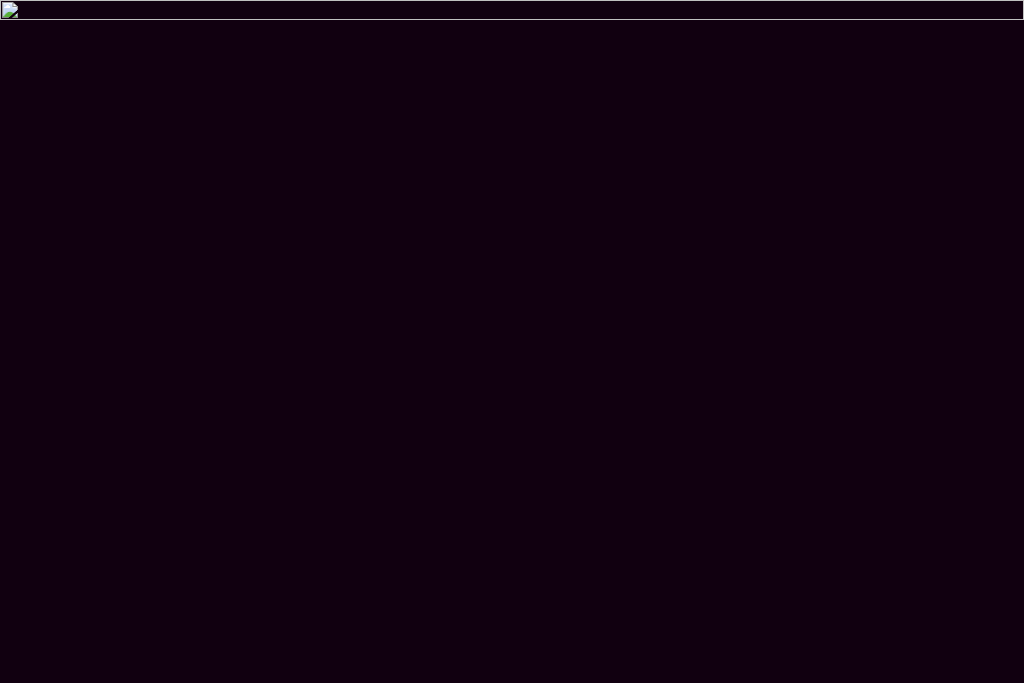Use one word or a short phrase to answer the question provided: 
Who is credited for the image?

Cosmic Convergence